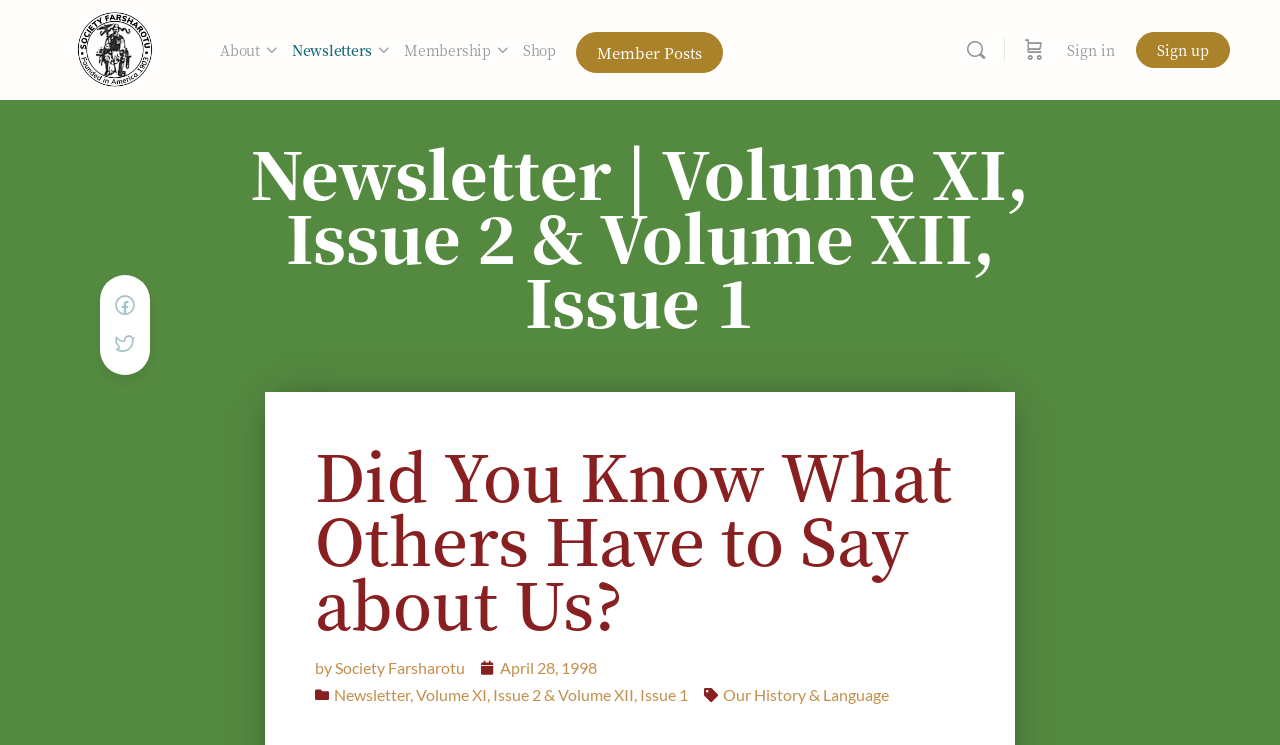Please give a succinct answer using a single word or phrase:
How many links are there in the top navigation bar?

6